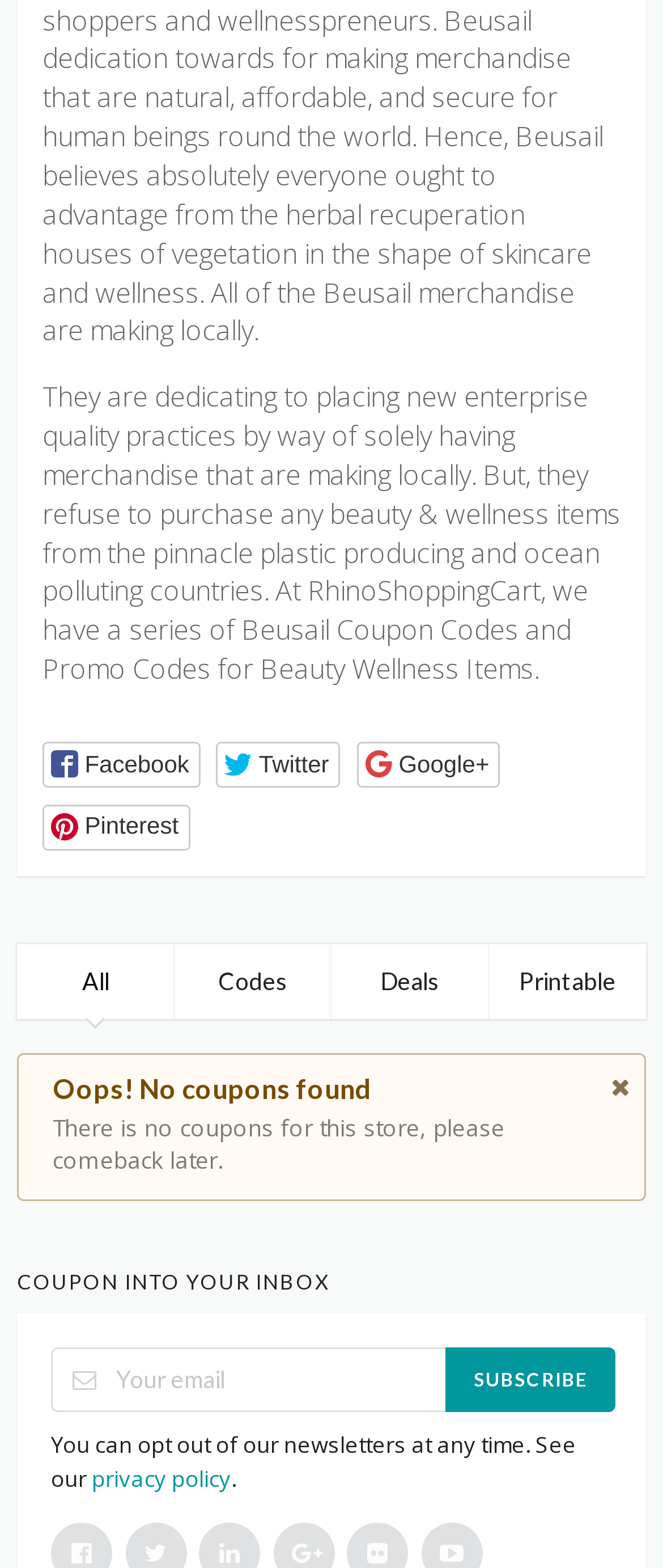Using the information shown in the image, answer the question with as much detail as possible: What is required to subscribe to the newsletter?

To subscribe to the newsletter, an email address is required, as indicated by the textbox element labeled 'Your email' with the 'required' attribute set to True.